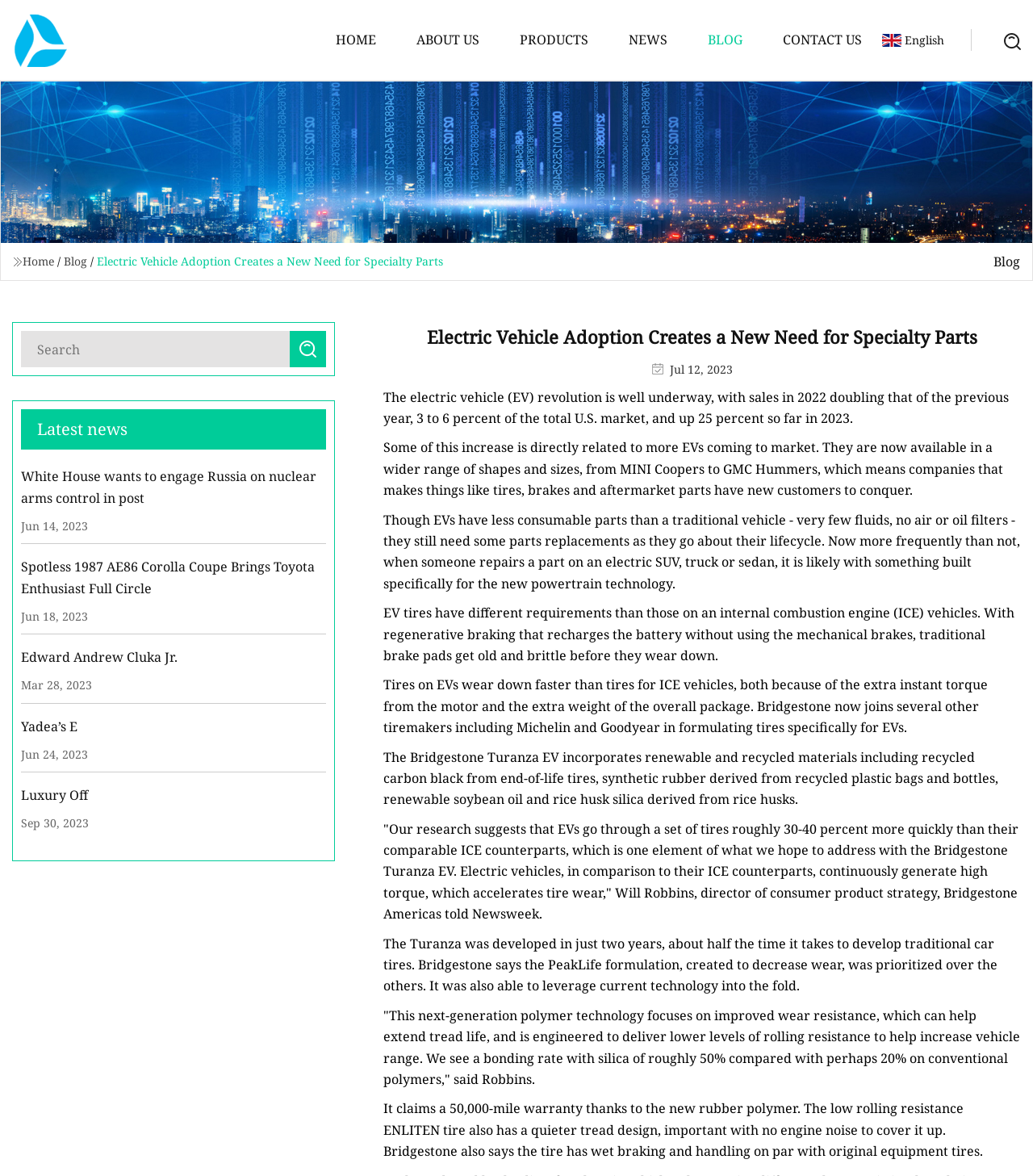Give a comprehensive overview of the webpage, including key elements.

This webpage is about Electric Vehicle Adoption and its impact on the need for specialty parts. At the top, there is a logo and a navigation menu with links to "HOME", "ABOUT US", "PRODUCTS", "NEWS", "BLOG", and "CONTACT US". Below the navigation menu, there is a banner image.

On the left side, there is a search bar with a search icon and a dropdown menu with language options. Below the search bar, there are links to various products, including "Suspension Lift Kits", "Lift Kits", "Leveling Kits", and more.

The main content of the webpage is an article about the growing demand for specialty parts in the electric vehicle industry. The article is divided into several paragraphs, with headings and images throughout. The text discusses how the electric vehicle revolution is driving growth in the market for specialty parts, such as tires and brakes, which are designed specifically for electric vehicles.

There are five news articles listed on the right side of the webpage, with titles and dates, including "White House wants to engage Russia on nuclear arms control in post Jun 14, 2023" and "Luxury Off Sep 30, 2023". At the bottom of the webpage, there is a "TOP" button.

Overall, the webpage is well-organized and easy to navigate, with a clear focus on the topic of electric vehicle adoption and its impact on the specialty parts industry.